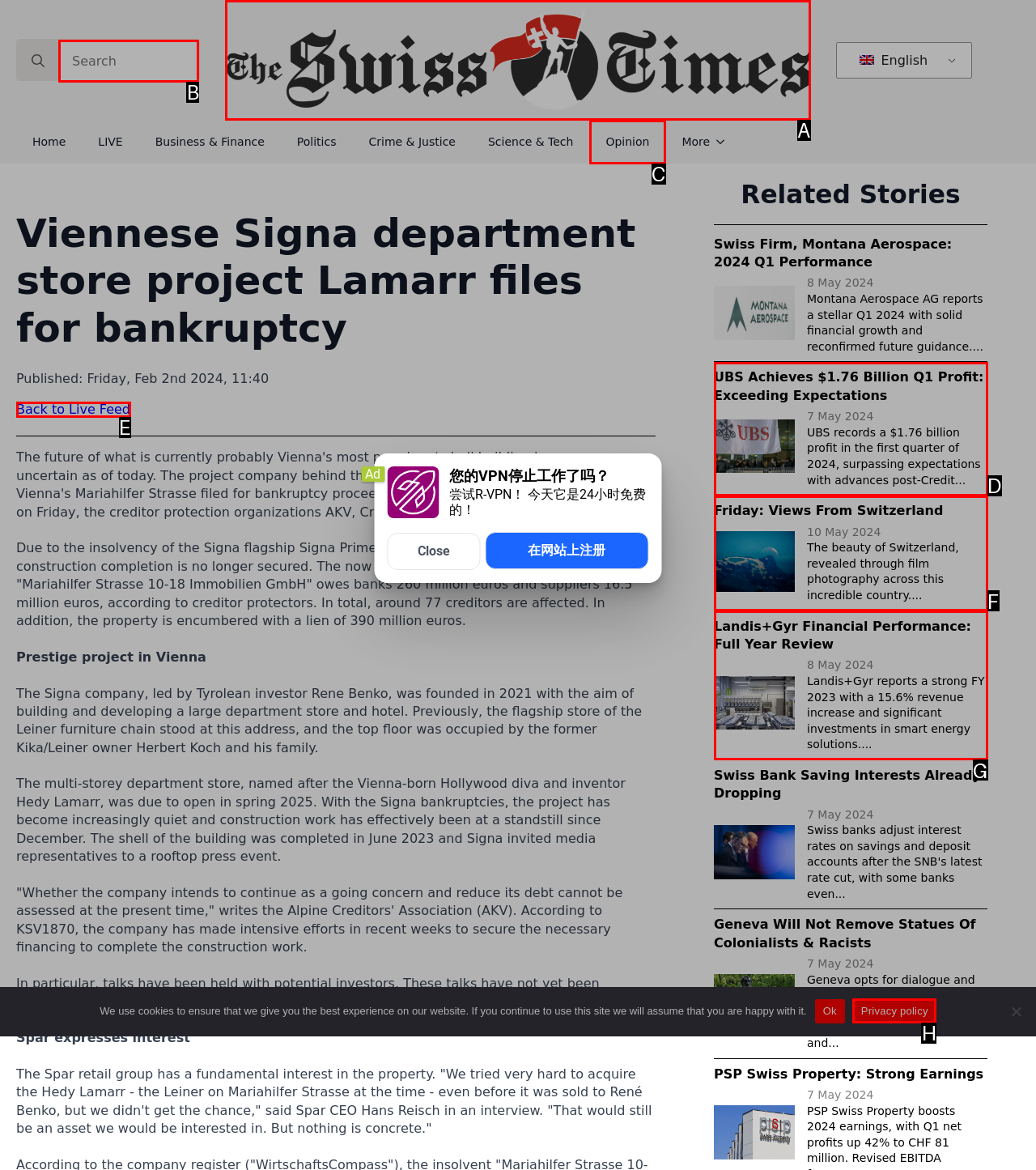Out of the given choices, which letter corresponds to the UI element required to Search for something? Answer with the letter.

B